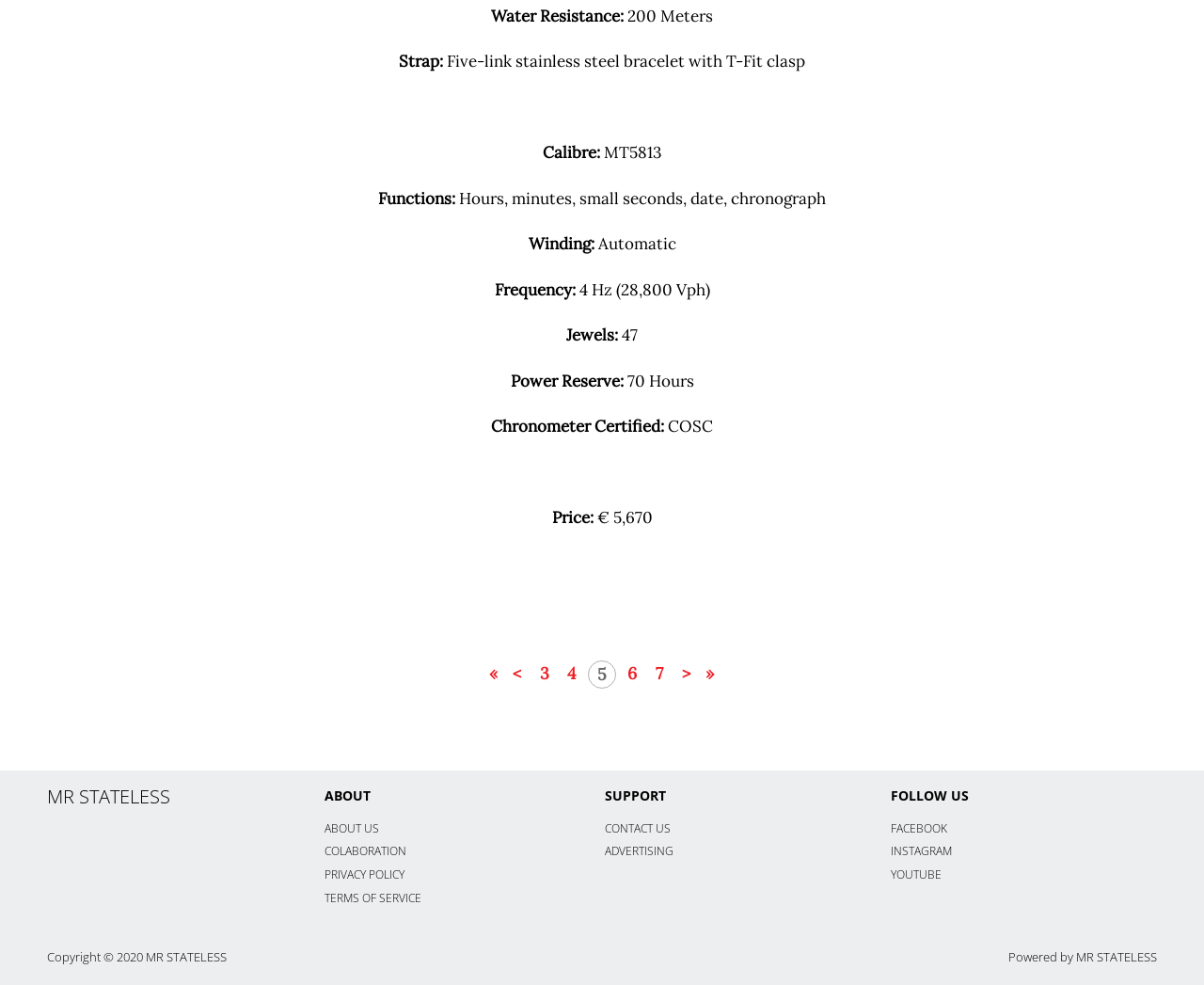Find the bounding box of the UI element described as follows: "TERMS OF SERVICE".

[0.27, 0.903, 0.35, 0.919]